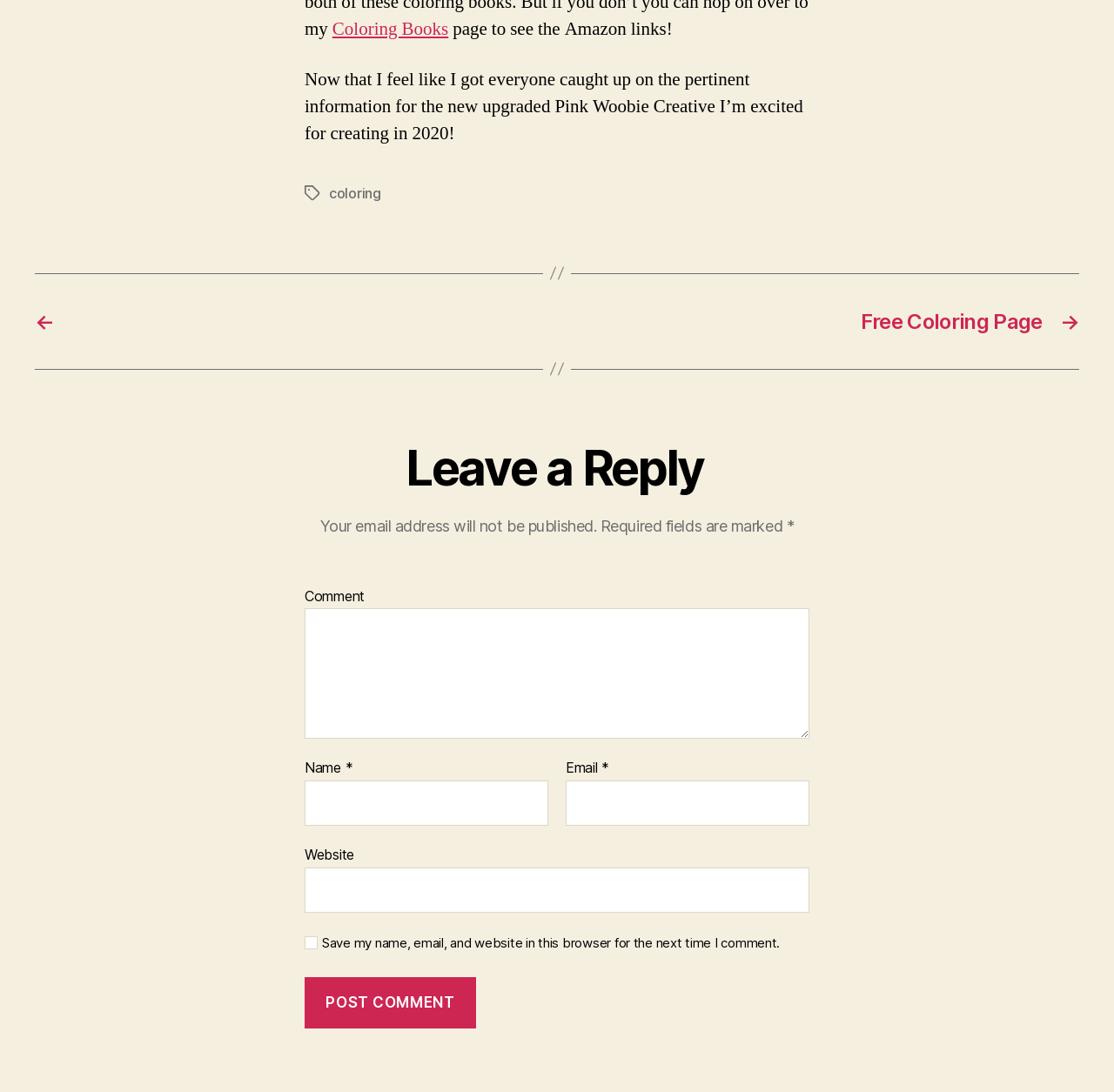What is the function of the 'Post Comment' button?
Refer to the image and give a detailed response to the question.

The function of the 'Post Comment' button can be inferred from its label and its position at the bottom of the comment form. It is likely that clicking the button will submit the comment to the website.